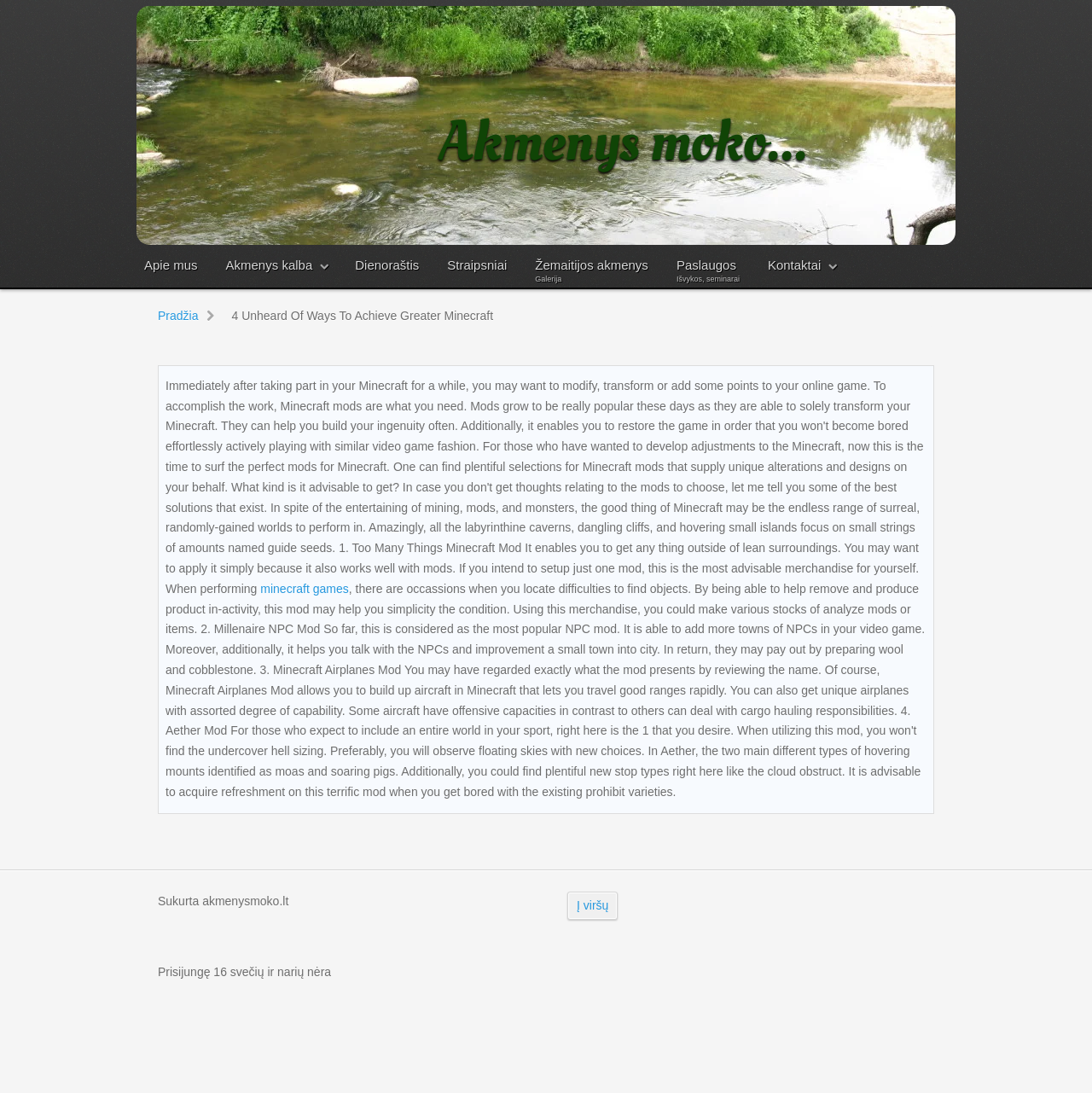Identify the bounding box coordinates of the region that should be clicked to execute the following instruction: "Click on Akmenys moko link".

[0.125, 0.005, 0.875, 0.224]